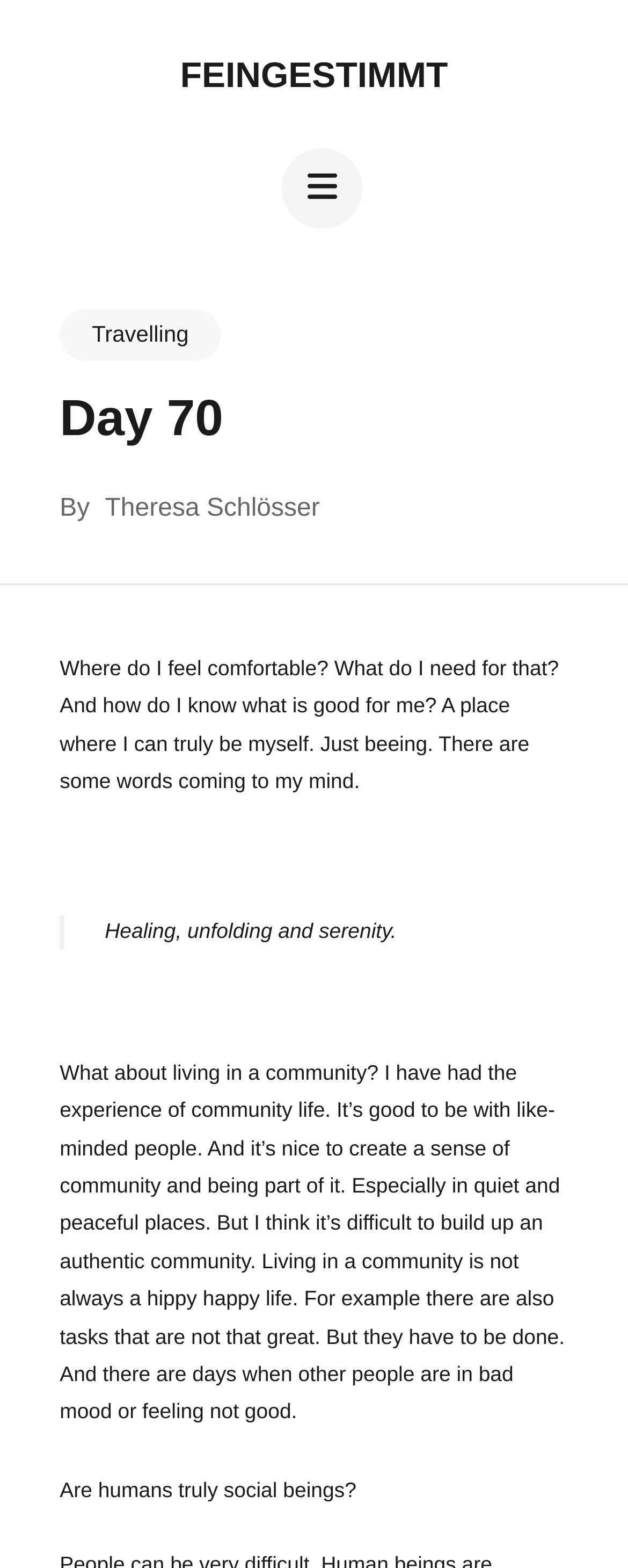Identify the bounding box coordinates for the UI element described by the following text: "Feingestimmt". Provide the coordinates as four float numbers between 0 and 1, in the format [left, top, right, bottom].

[0.287, 0.035, 0.713, 0.061]